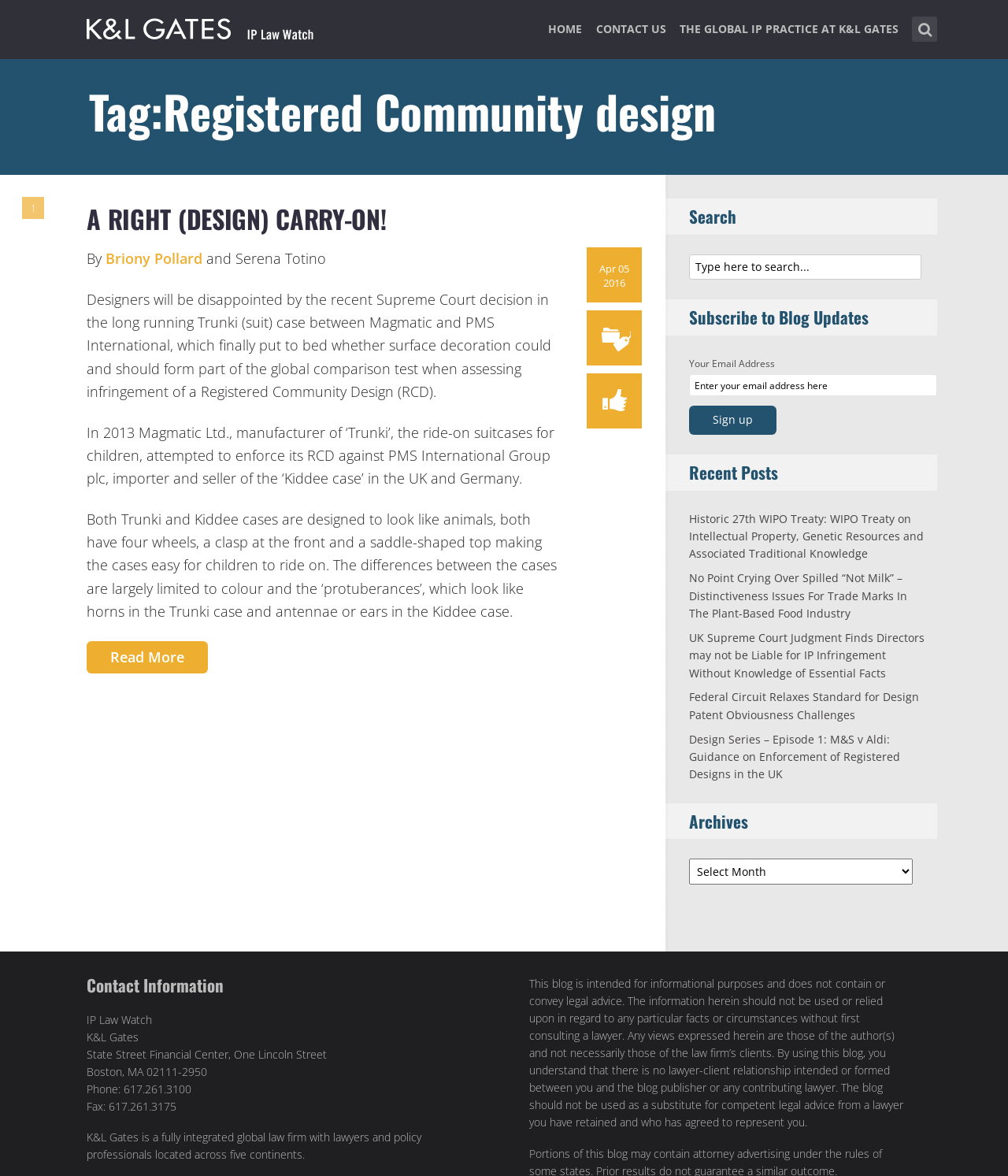What is the name of the law firm?
Please provide a single word or phrase answer based on the image.

K&L Gates